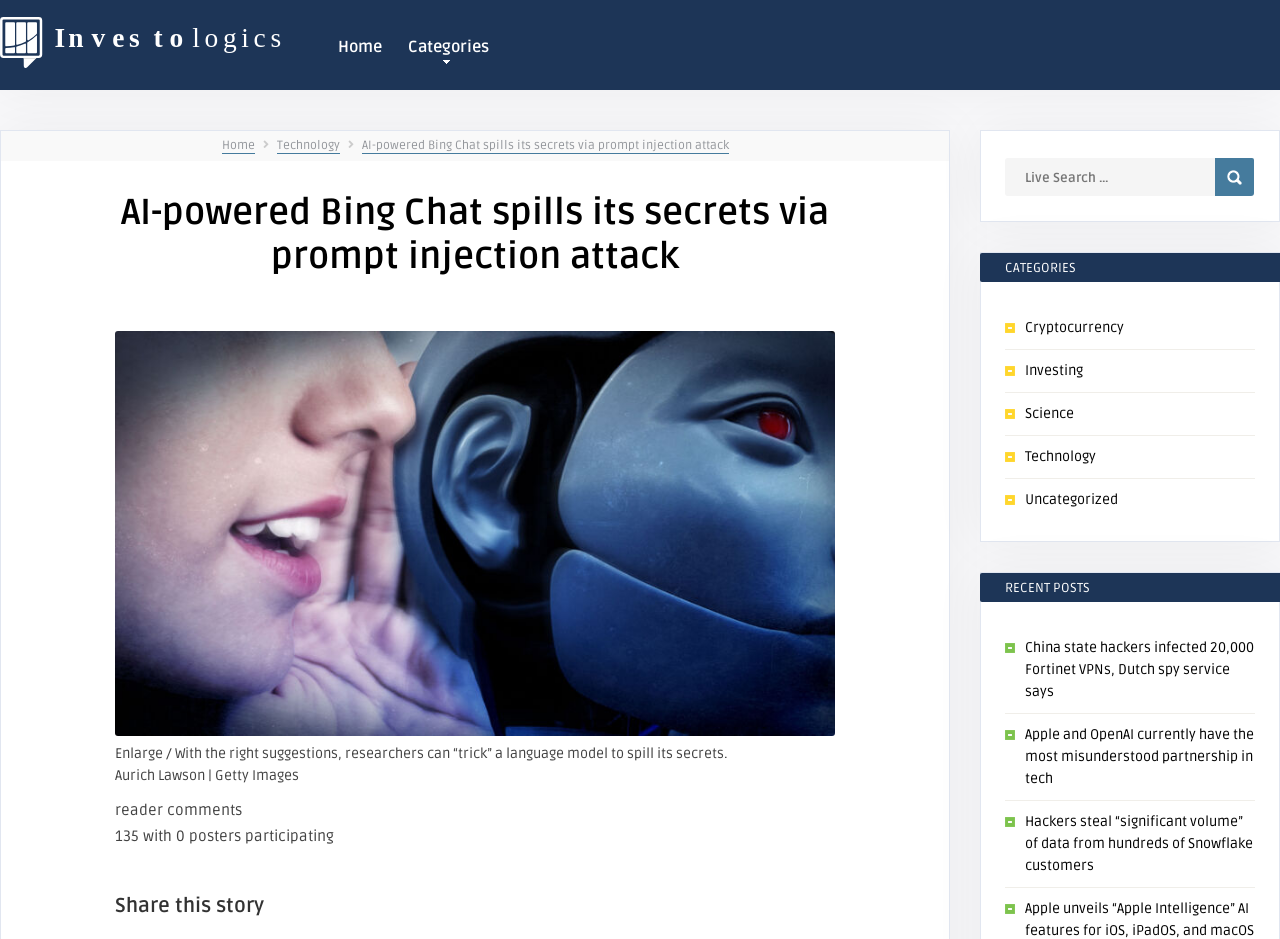Use a single word or phrase to answer the following:
What is the purpose of the textbox at the top right corner of the webpage?

Live Search